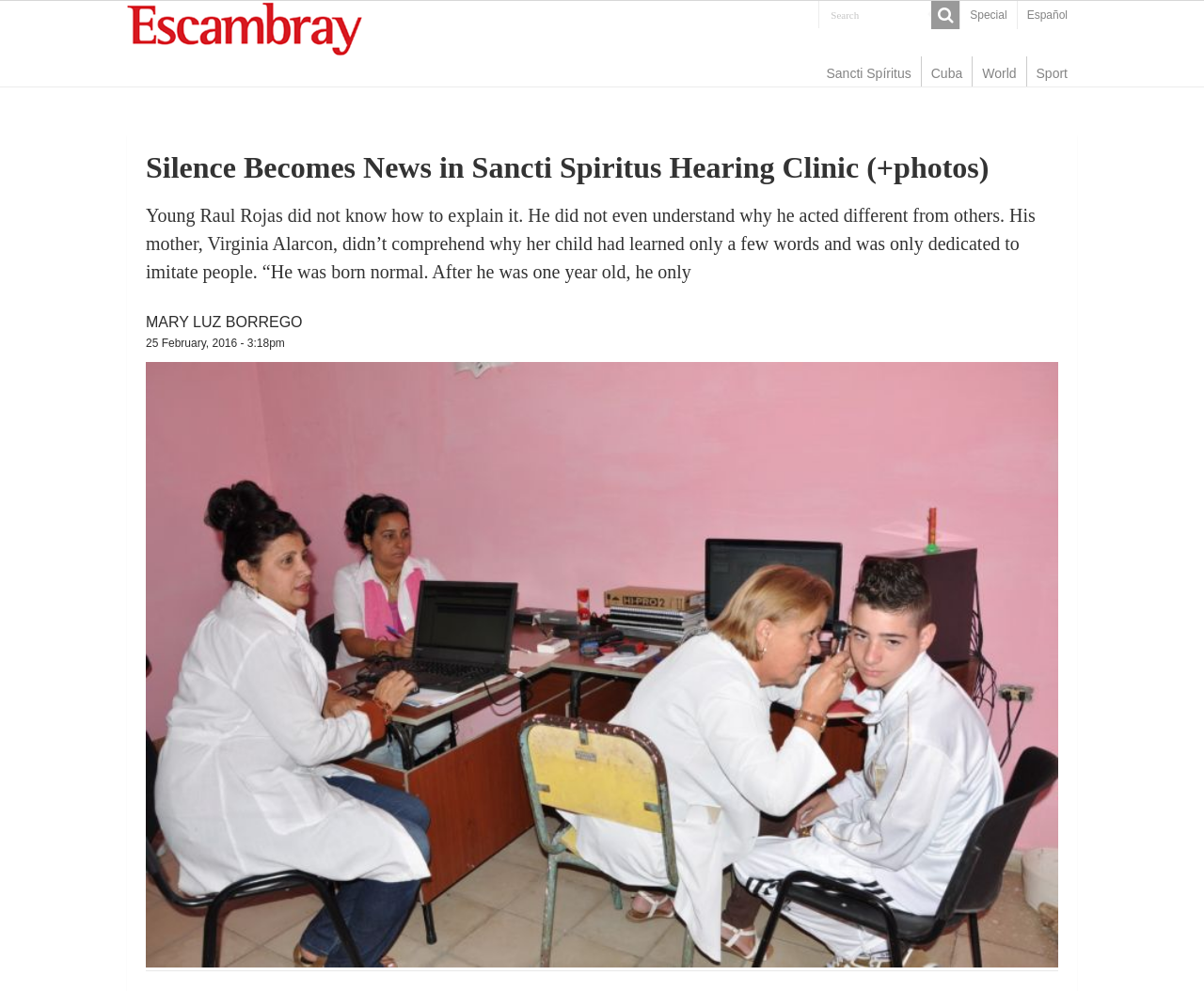From the element description: "25 February, 2016 - 3:18pm", extract the bounding box coordinates of the UI element. The coordinates should be expressed as four float numbers between 0 and 1, in the order [left, top, right, bottom].

[0.121, 0.34, 0.237, 0.353]